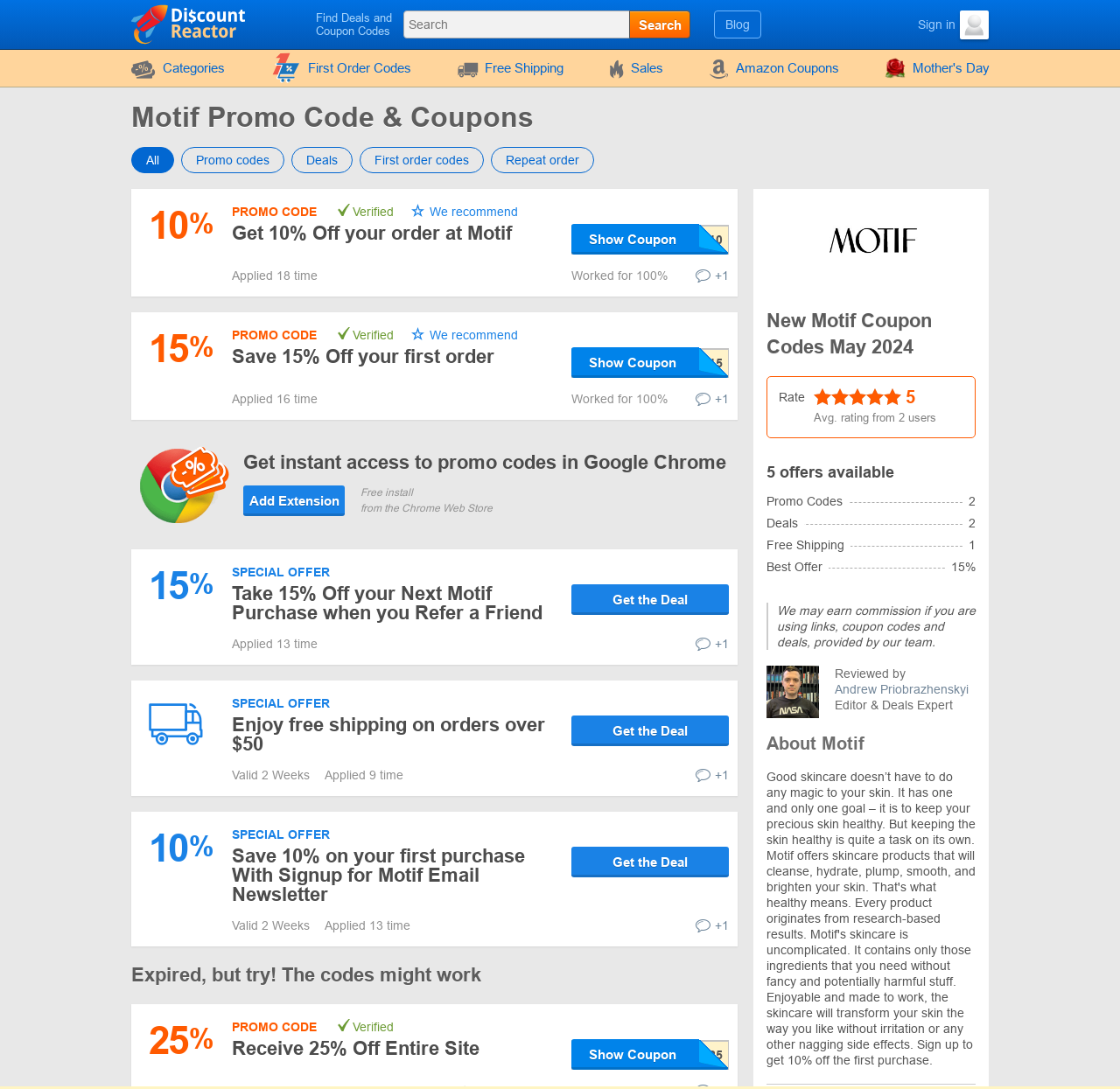Please mark the bounding box coordinates of the area that should be clicked to carry out the instruction: "Add Extension".

[0.217, 0.445, 0.308, 0.473]